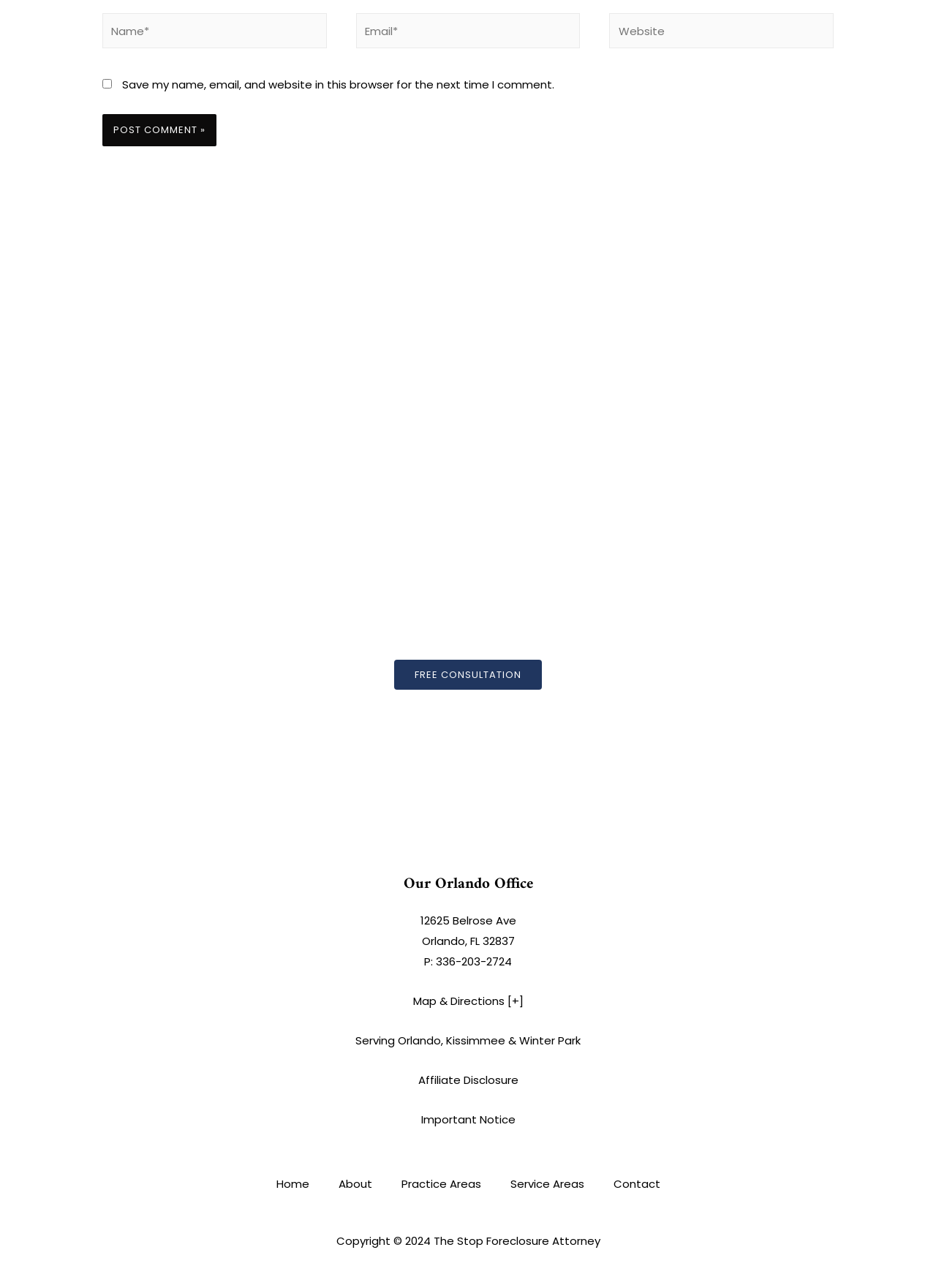Determine the bounding box coordinates of the clickable element to achieve the following action: 'View the 'Orlando Office' address'. Provide the coordinates as four float values between 0 and 1, formatted as [left, top, right, bottom].

[0.25, 0.677, 0.75, 0.695]